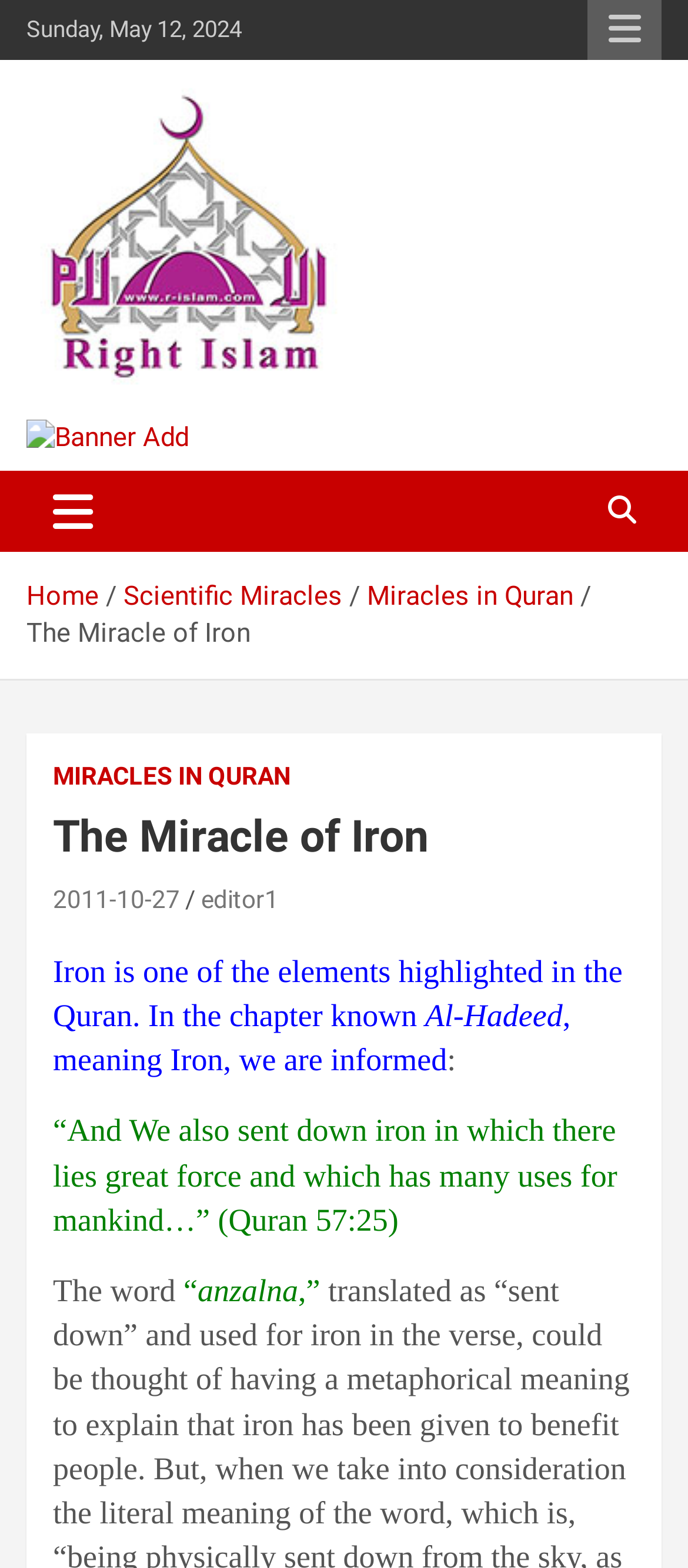Locate the bounding box coordinates of the element that needs to be clicked to carry out the instruction: "Go to the Scientific Miracles page". The coordinates should be given as four float numbers ranging from 0 to 1, i.e., [left, top, right, bottom].

[0.179, 0.37, 0.497, 0.39]